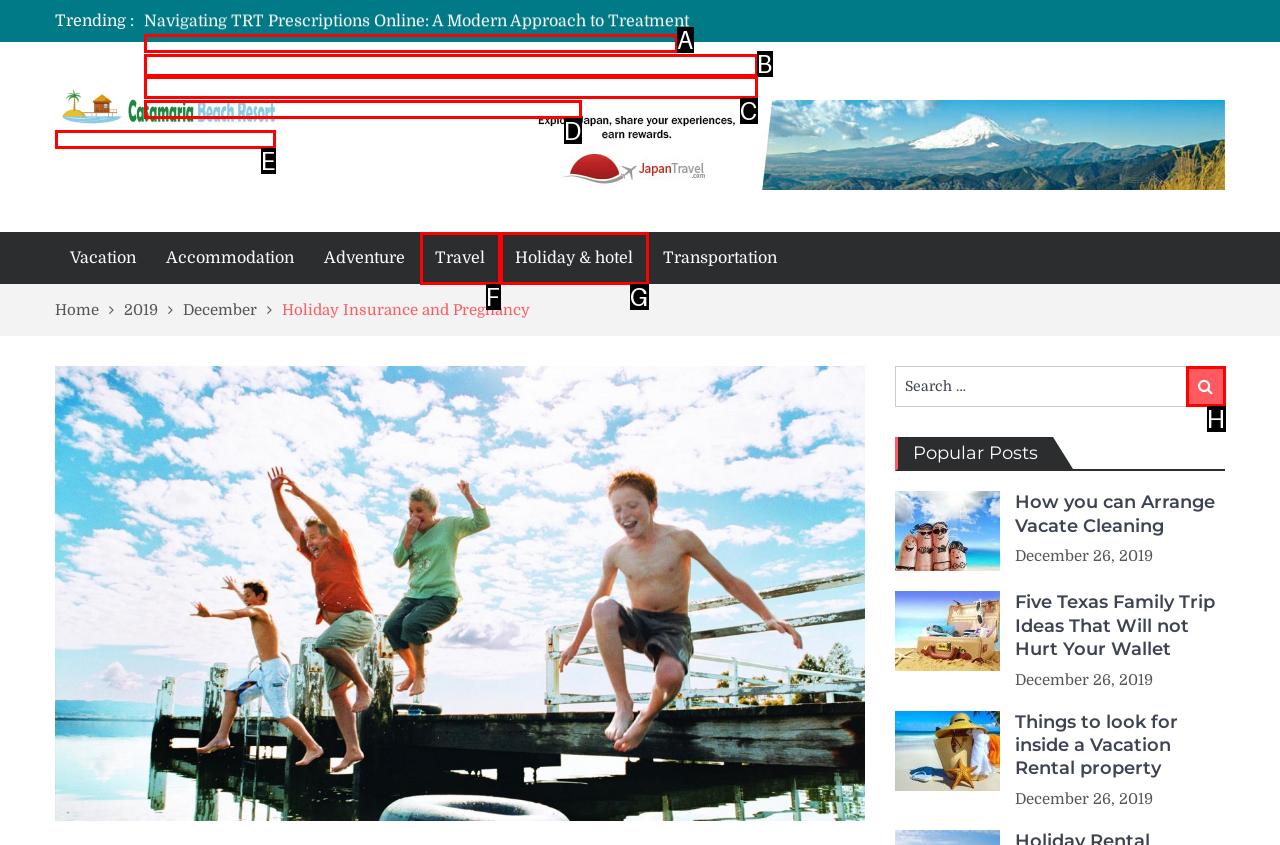Find the HTML element that matches the description provided: Holiday & hotel
Answer using the corresponding option letter.

G